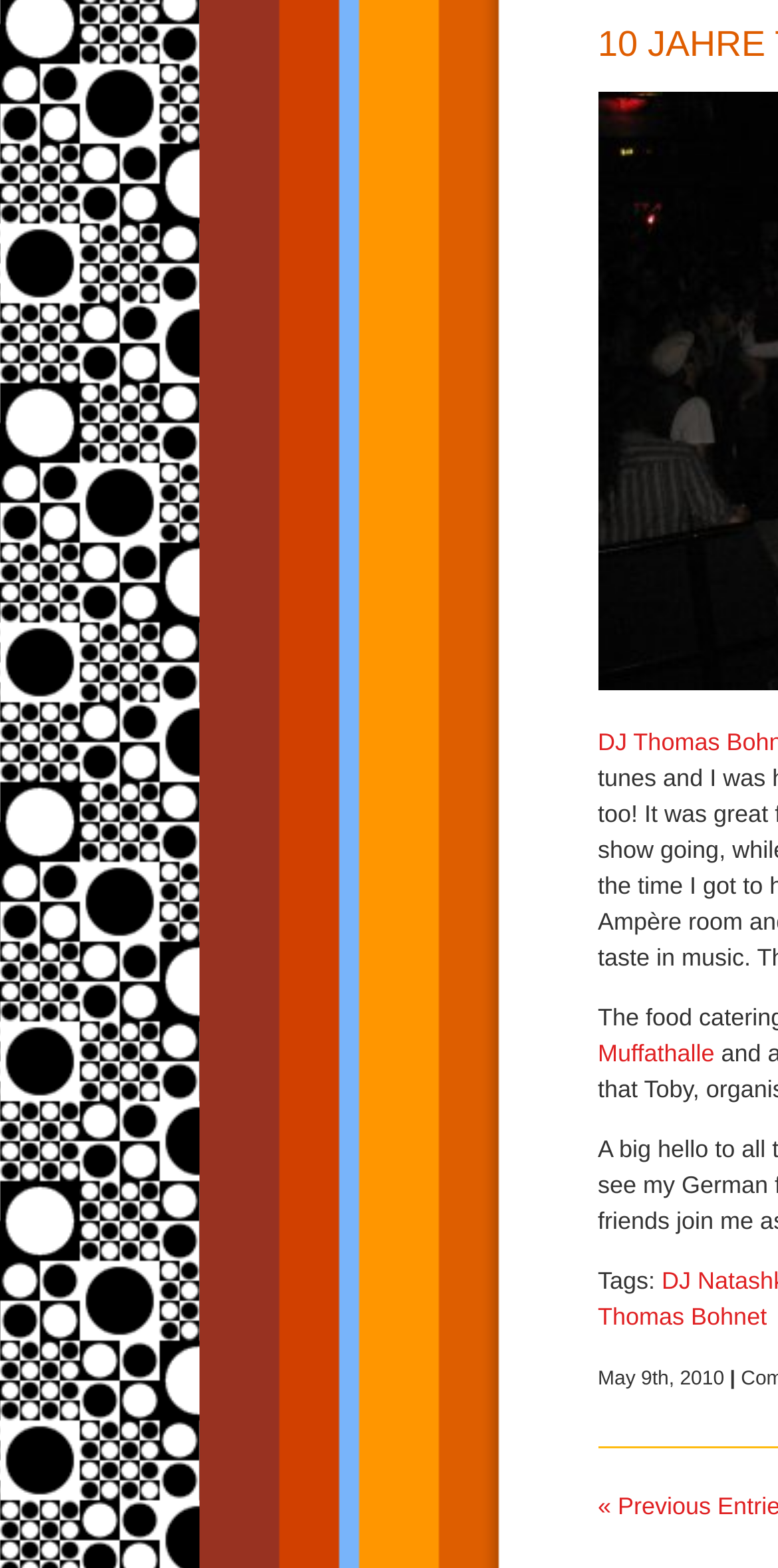Please look at the image and answer the question with a detailed explanation: When was the article published?

The publication date of the article is mentioned as 'May 9th, 2010' which is a static text on the webpage, indicating that it might be the date when the article was published.